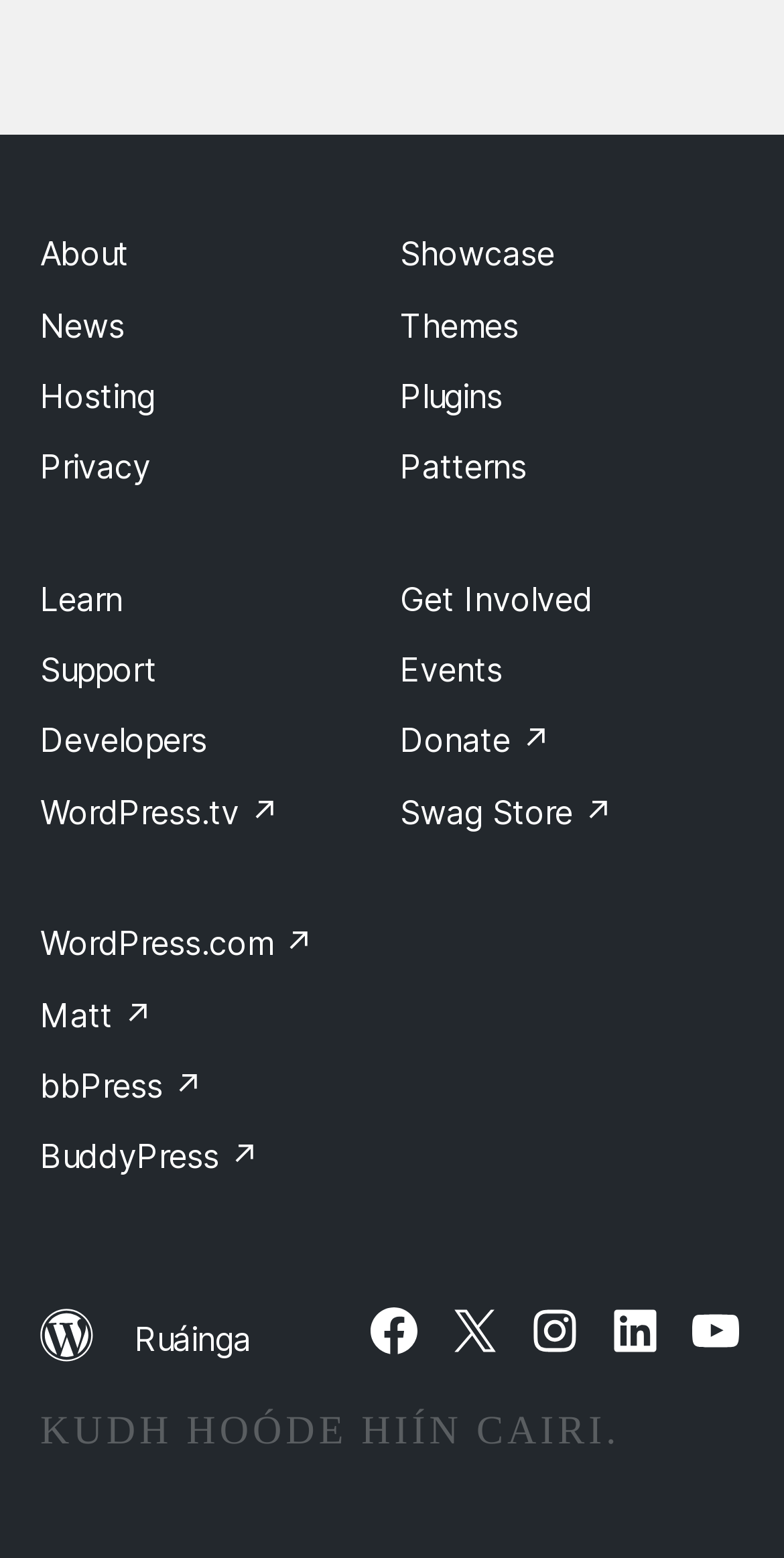Please answer the following question using a single word or phrase: What is the last link in the footer?

BuddyPress